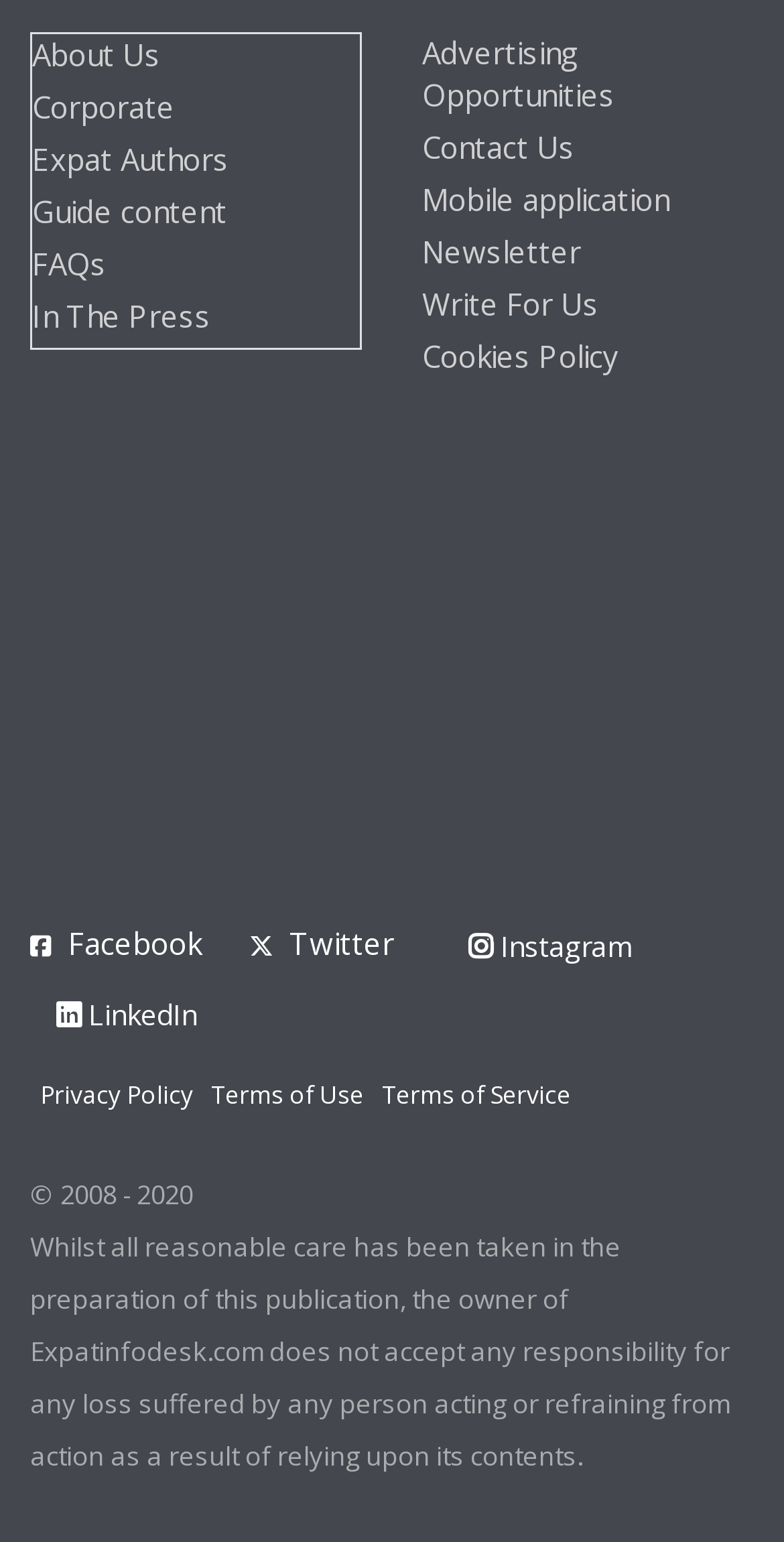Identify the bounding box coordinates for the element you need to click to achieve the following task: "Read FAQs". Provide the bounding box coordinates as four float numbers between 0 and 1, in the form [left, top, right, bottom].

[0.041, 0.158, 0.136, 0.184]